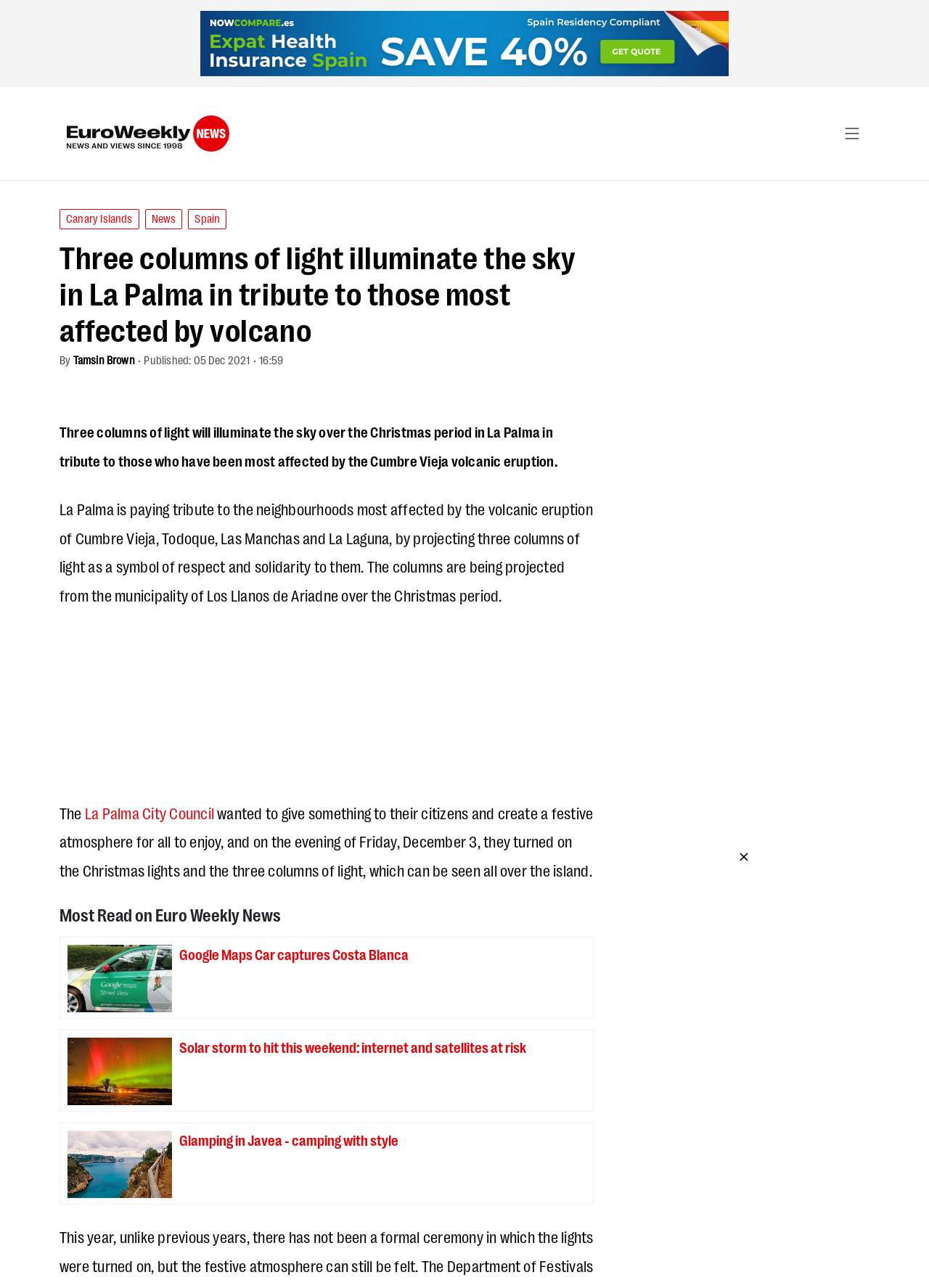Determine the bounding box coordinates for the clickable element to execute this instruction: "Learn more about La Palma City Council". Provide the coordinates as four float numbers between 0 and 1, i.e., [left, top, right, bottom].

[0.091, 0.623, 0.23, 0.638]